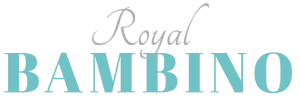What type of products or services does the logo appeal to?
Respond to the question with a well-detailed and thorough answer.

The caption states that the logo conveys a sense of luxury and charm, appealing to audiences interested in high-quality products or services for children and families, which suggests that the logo is targeted towards this specific demographic.